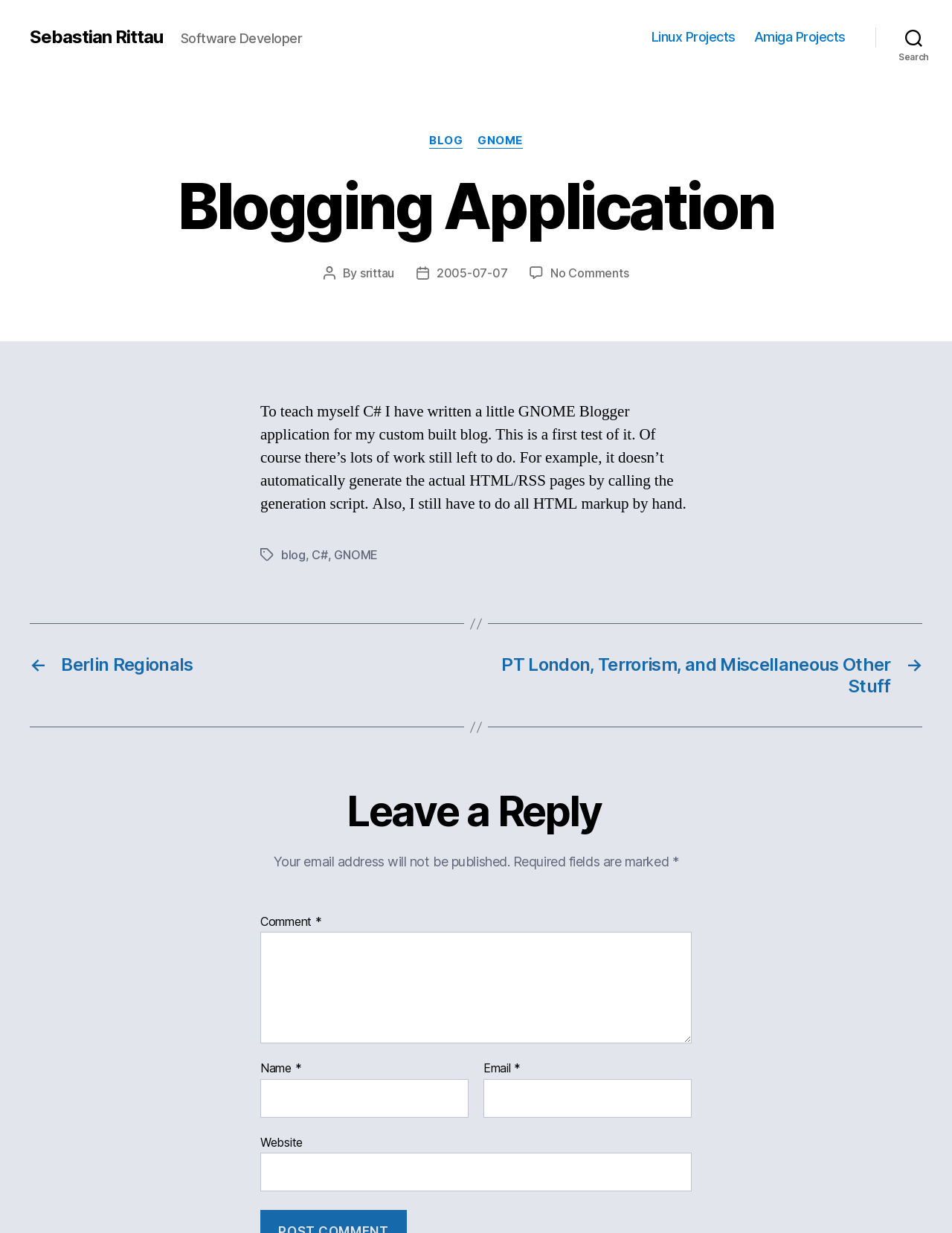Determine the bounding box coordinates of the region to click in order to accomplish the following instruction: "Search the blog". Provide the coordinates as four float numbers between 0 and 1, specifically [left, top, right, bottom].

[0.92, 0.017, 1.0, 0.043]